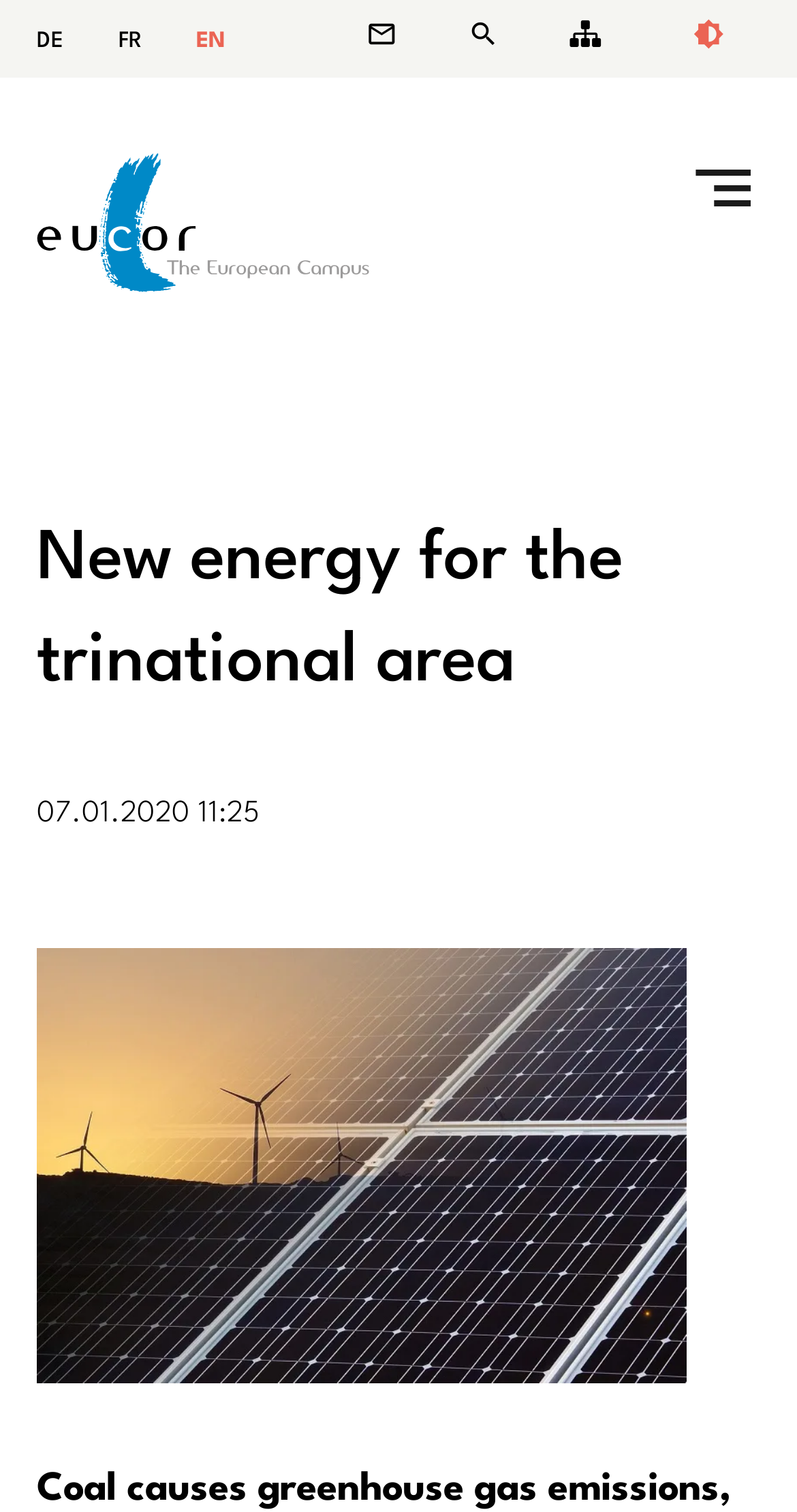Determine the bounding box for the UI element that matches this description: "Contact".

[0.459, 0.012, 0.553, 0.032]